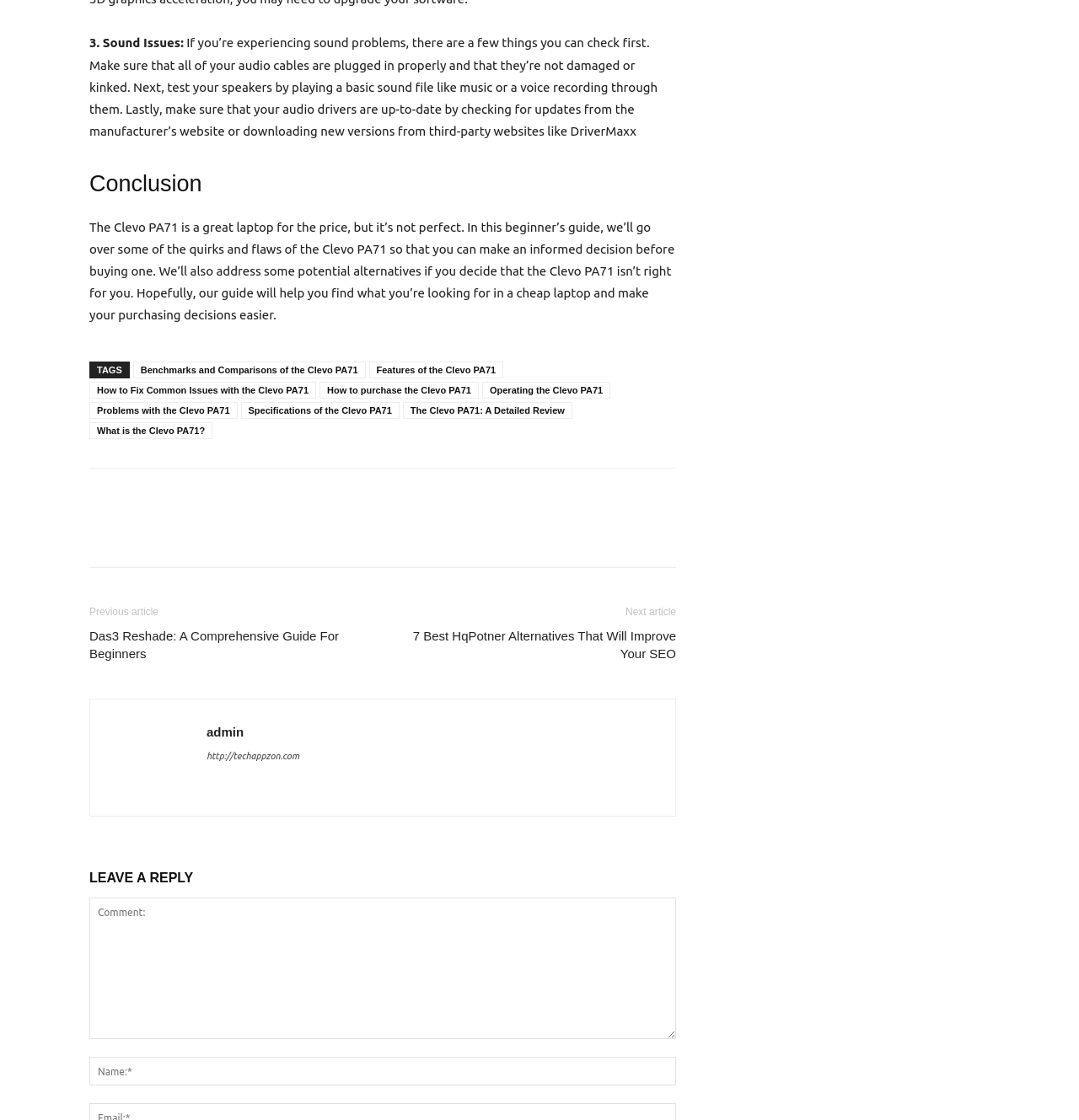Locate the bounding box for the described UI element: "What is the Clevo PA71?". Ensure the coordinates are four float numbers between 0 and 1, formatted as [left, top, right, bottom].

[0.083, 0.377, 0.197, 0.392]